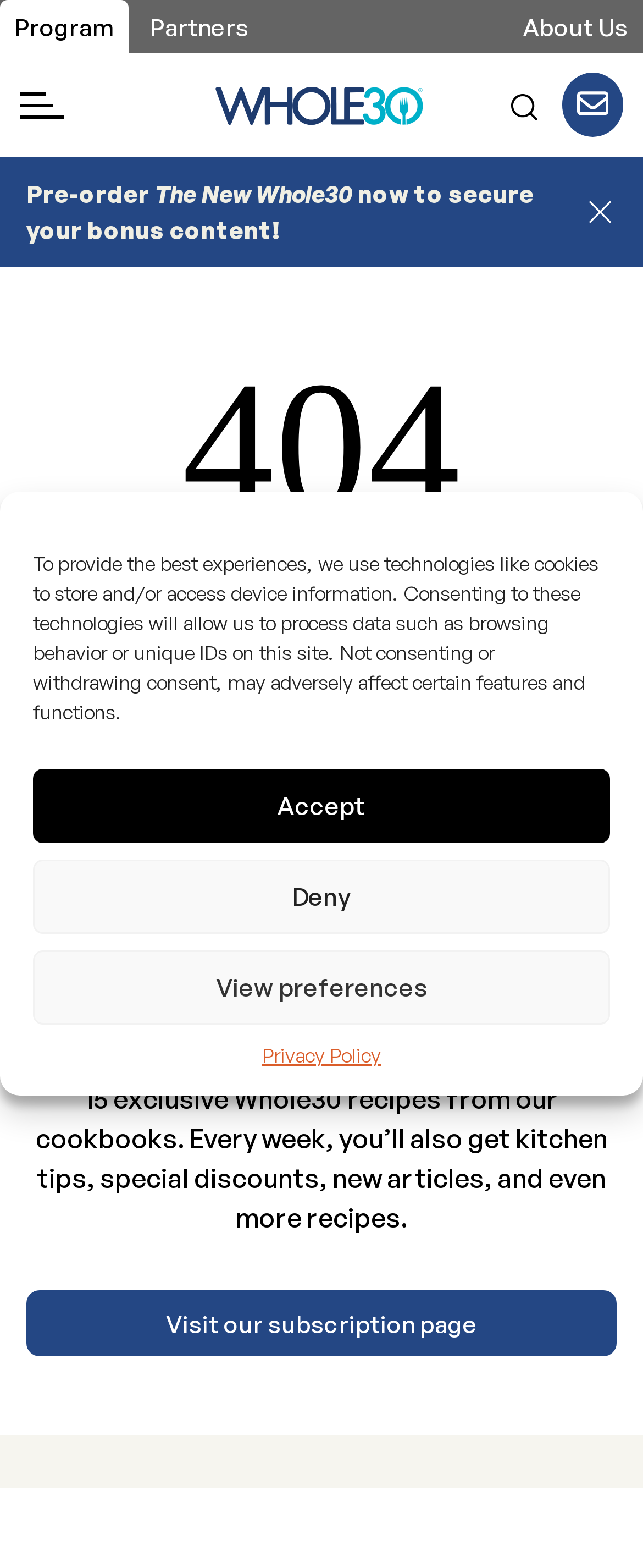Find the bounding box coordinates of the clickable element required to execute the following instruction: "Search Whole30". Provide the coordinates as four float numbers between 0 and 1, i.e., [left, top, right, bottom].

[0.044, 0.043, 0.743, 0.089]